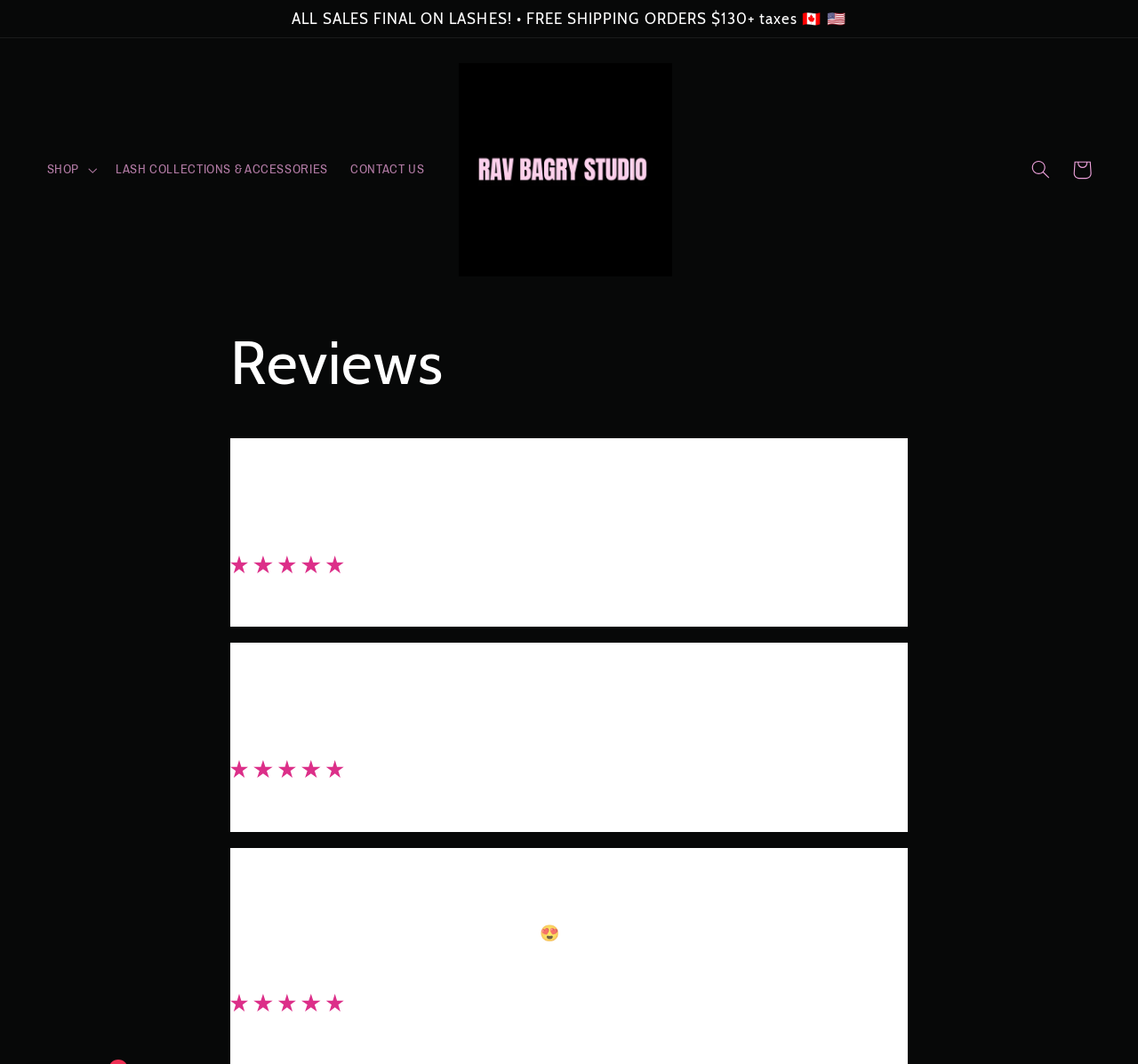Bounding box coordinates are specified in the format (top-left x, top-left y, bottom-right x, bottom-right y). All values are floating point numbers bounded between 0 and 1. Please provide the bounding box coordinate of the region this sentence describes: aria-label="Search"

[0.897, 0.14, 0.933, 0.179]